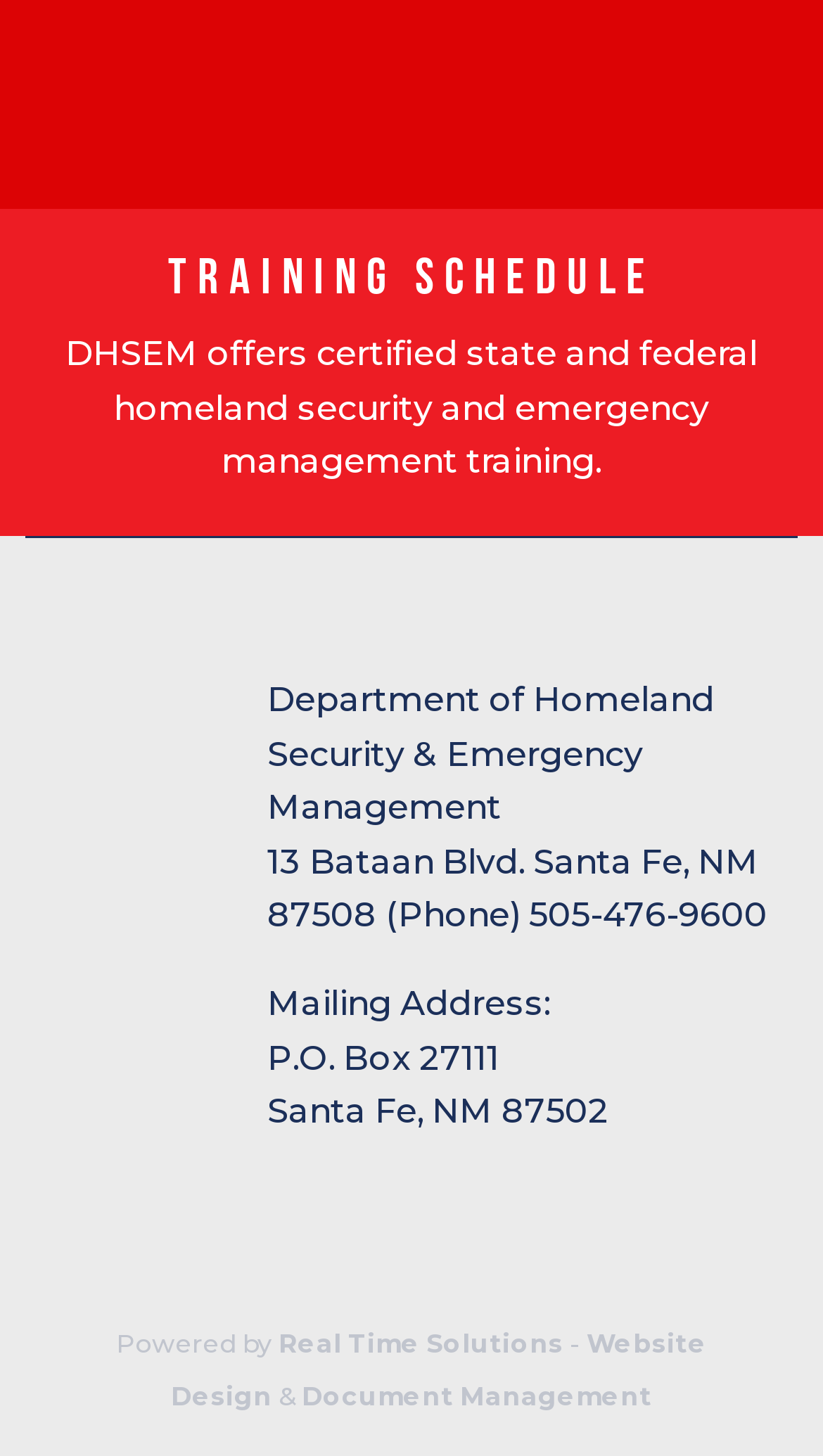What is the mailing address of the department?
Use the image to answer the question with a single word or phrase.

P.O. Box 27111, Santa Fe, NM 87502